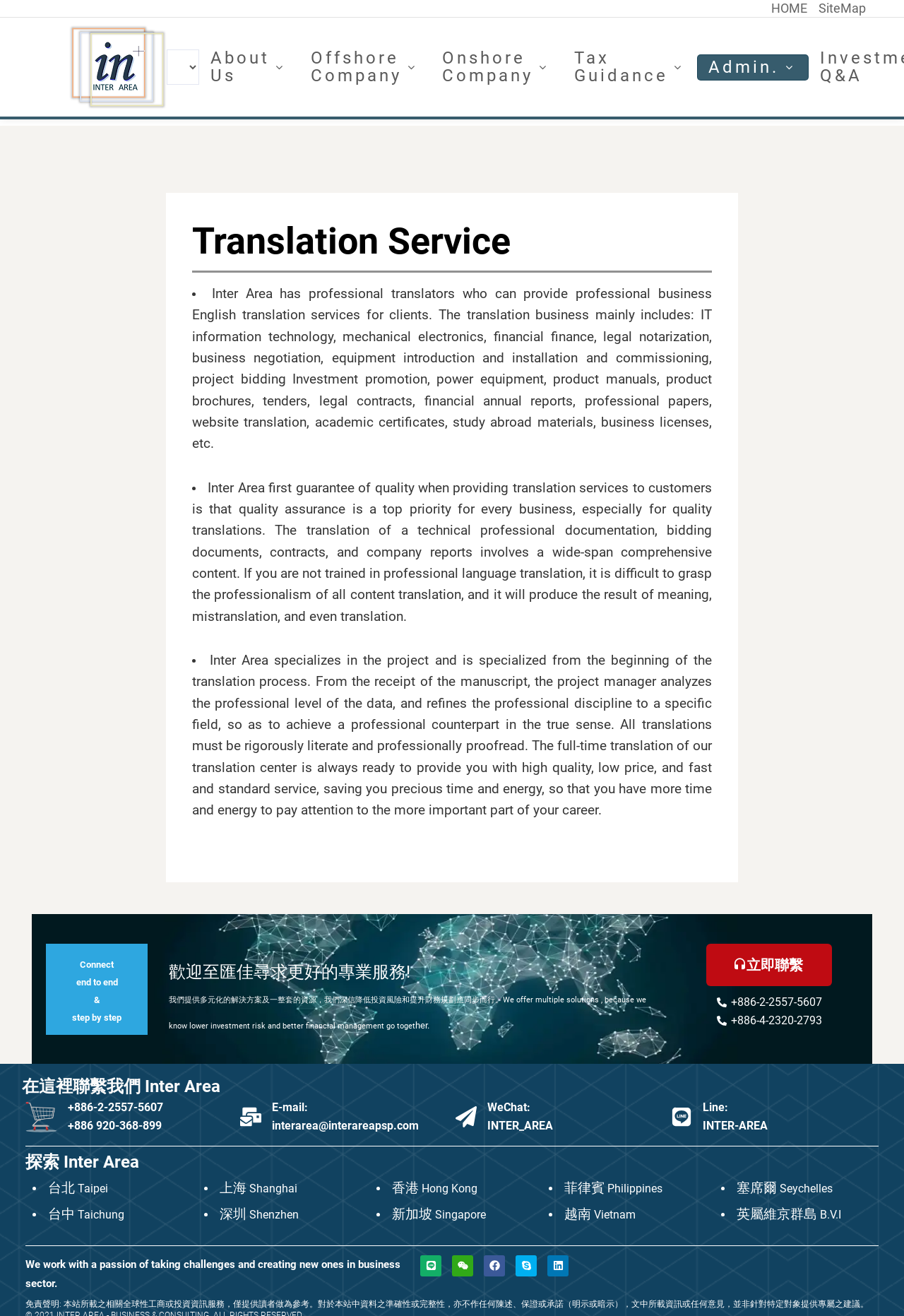Find the UI element described as: "Onshore Company" and predict its bounding box coordinates. Ensure the coordinates are four float numbers between 0 and 1, [left, top, right, bottom].

[0.477, 0.034, 0.622, 0.068]